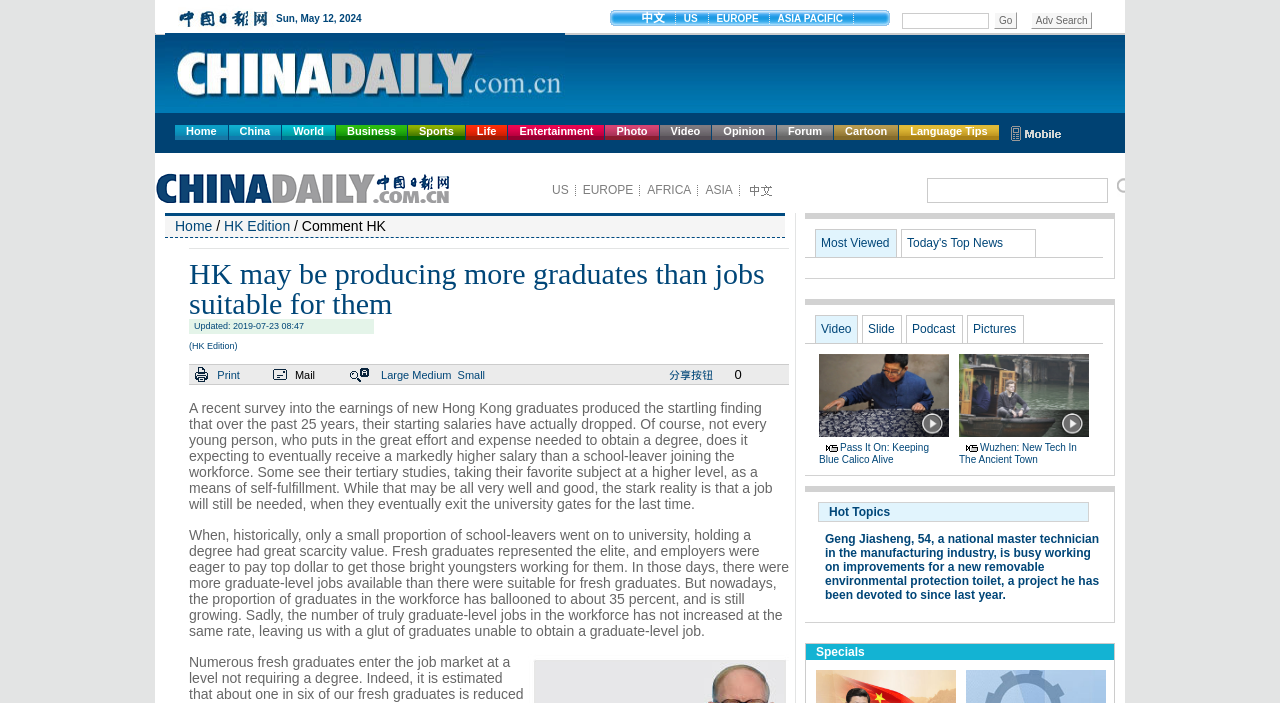Please provide a comprehensive response to the question based on the details in the image: What percentage of the workforce are graduates?

According to the article, the proportion of graduates in the workforce has ballooned to about 35 percent, and is still growing. This is mentioned in the second paragraph of the article.